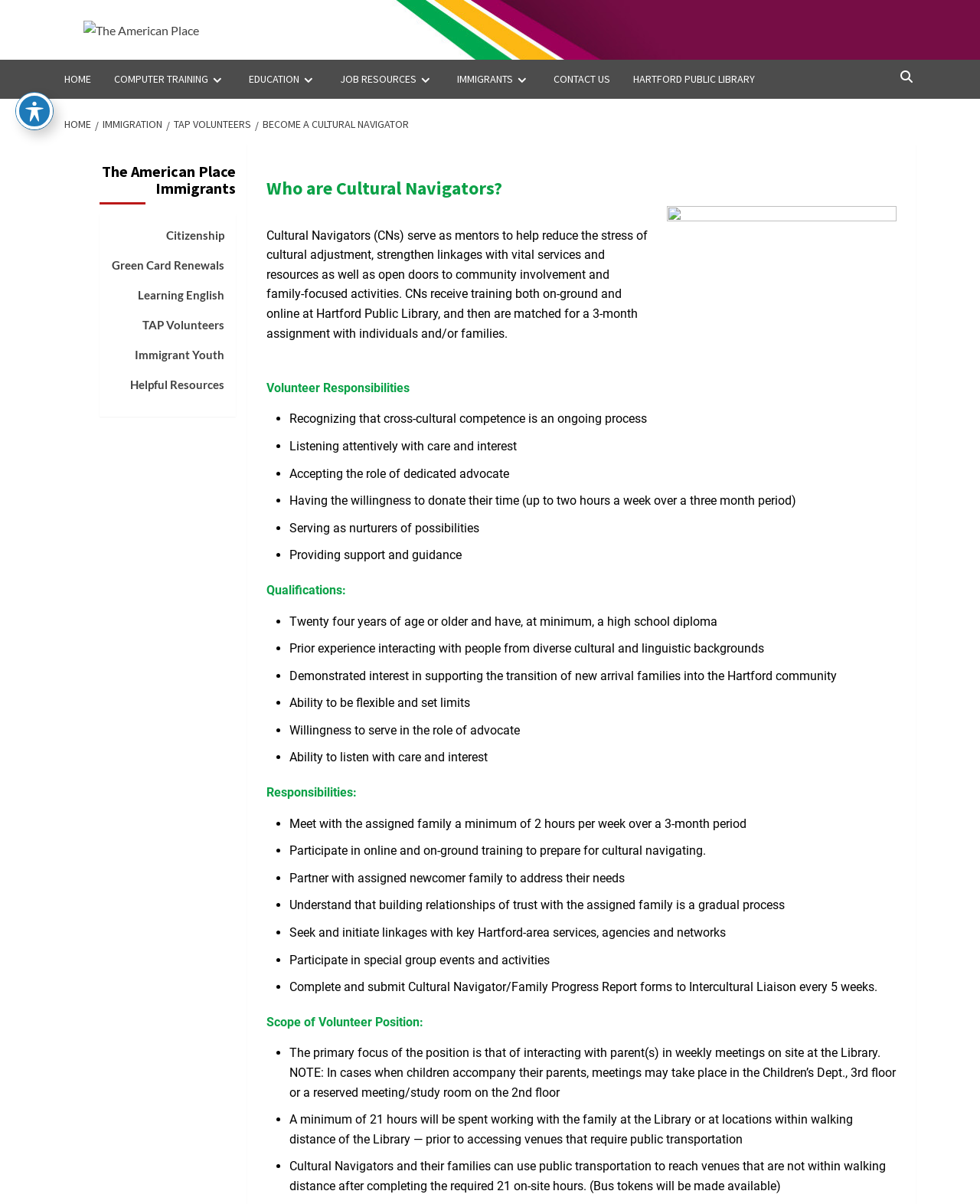Pinpoint the bounding box coordinates of the element that must be clicked to accomplish the following instruction: "Click COMPUTER TRAINING". The coordinates should be in the format of four float numbers between 0 and 1, i.e., [left, top, right, bottom].

[0.116, 0.049, 0.254, 0.082]